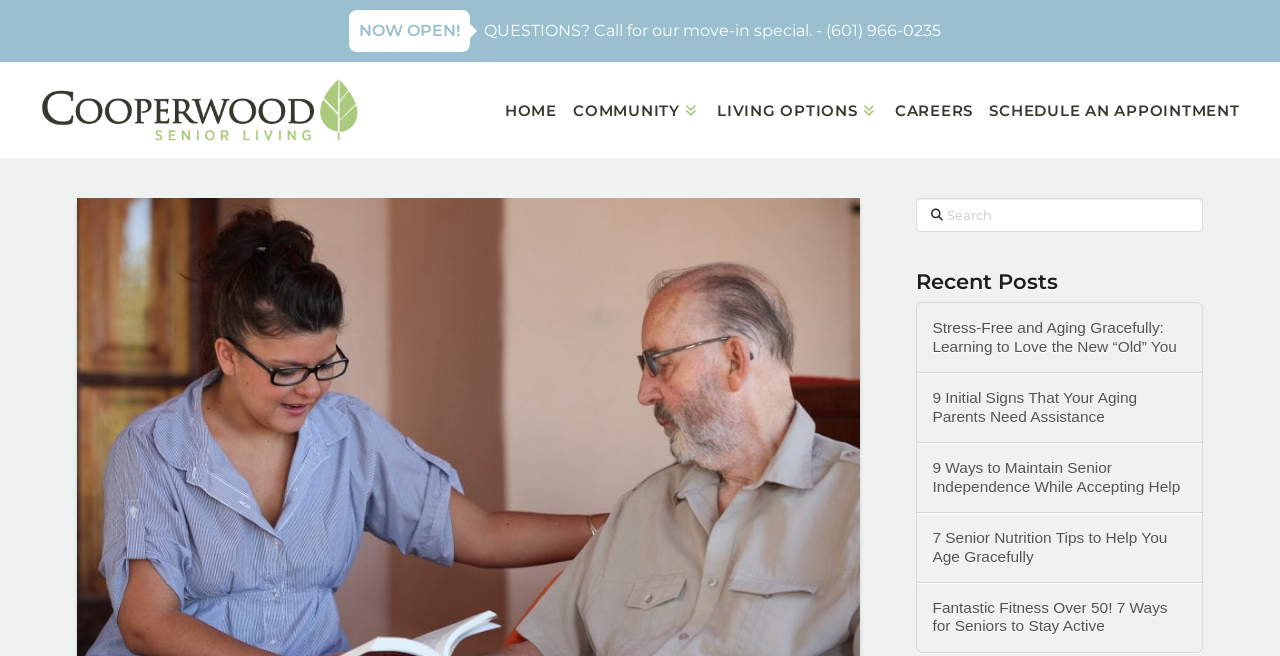Respond to the question below with a single word or phrase: How many living options are listed in the main navigation?

1